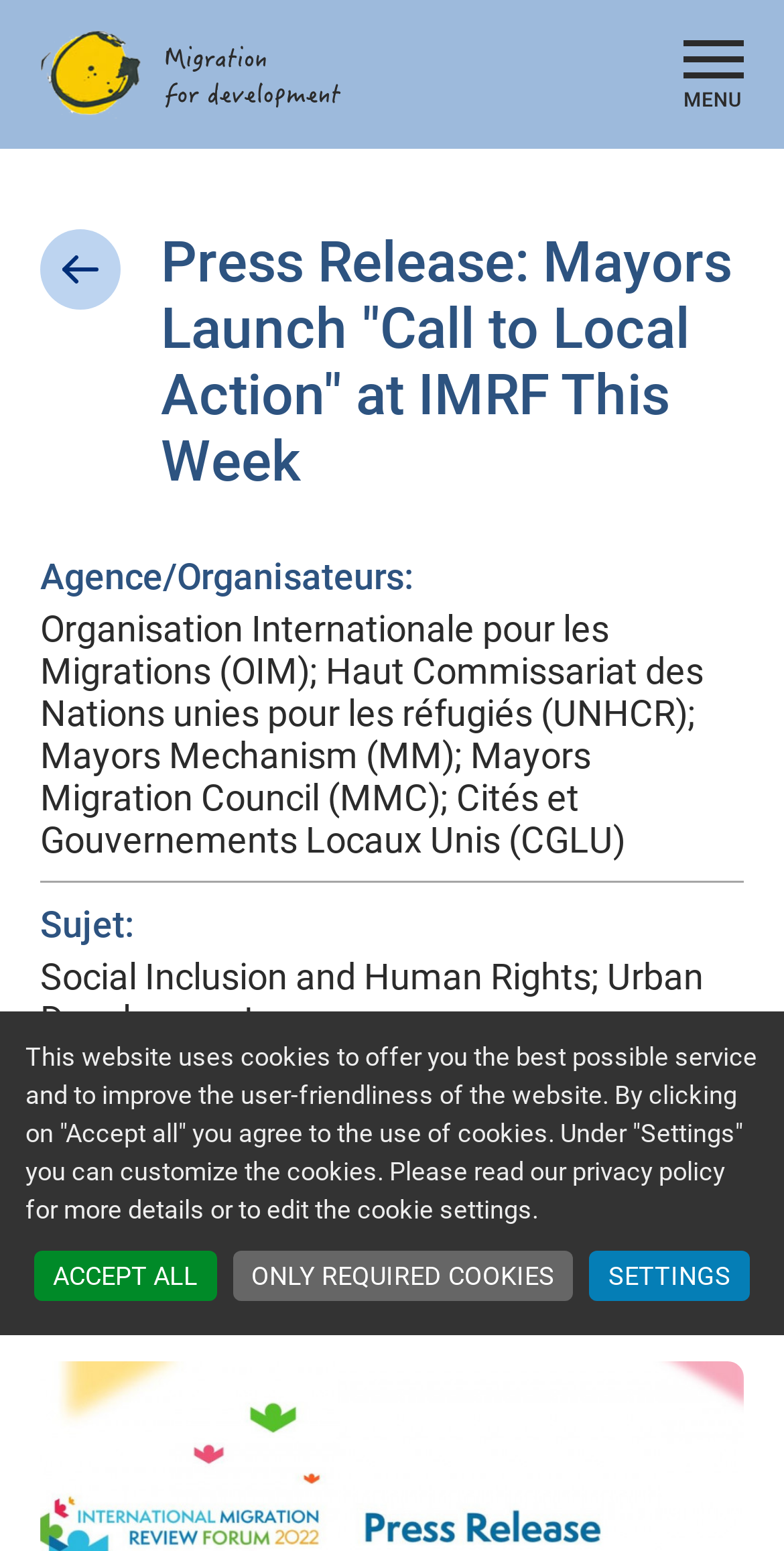Can you give a comprehensive explanation to the question given the content of the image?
What is the theme of this press release?

I looked at the 'Sujet' section and found that the theme of this press release is 'Social Inclusion and Human Rights', which is one of the two themes mentioned, the other being 'Urban Development'.